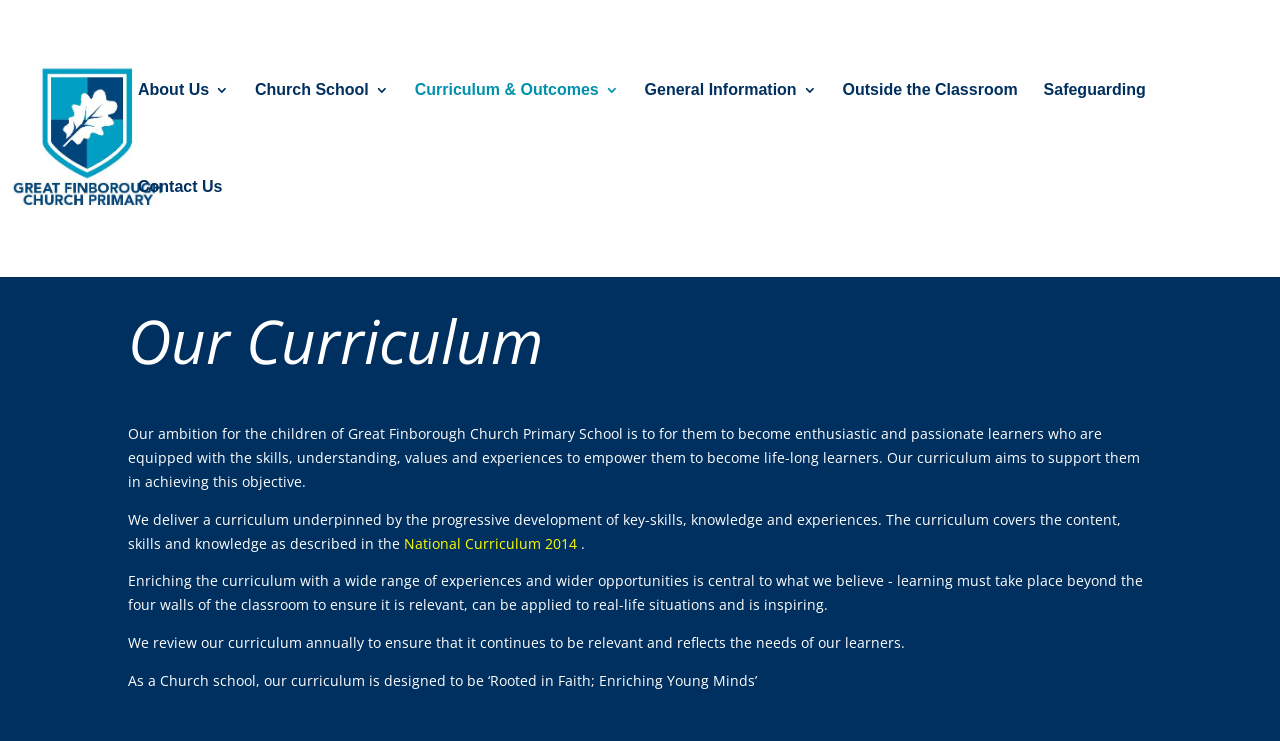What is the name of the school?
Analyze the image and deliver a detailed answer to the question.

The name of the school can be found in the top-left corner of the webpage, where it is written as 'Great Finborough Church Primary School' next to the school's logo.